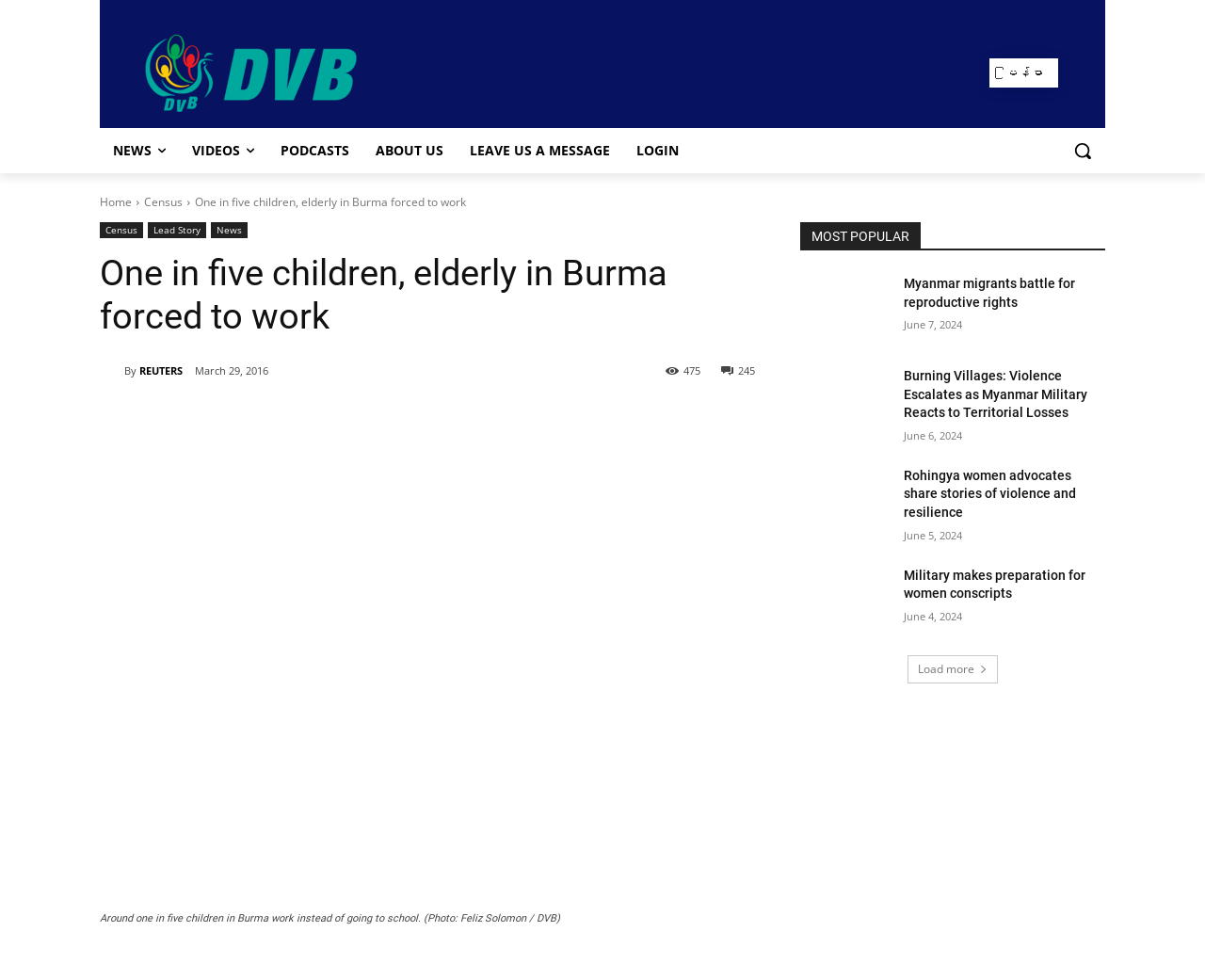Indicate the bounding box coordinates of the element that needs to be clicked to satisfy the following instruction: "Click the logo". The coordinates should be four float numbers between 0 and 1, i.e., [left, top, right, bottom].

[0.083, 0.027, 0.333, 0.122]